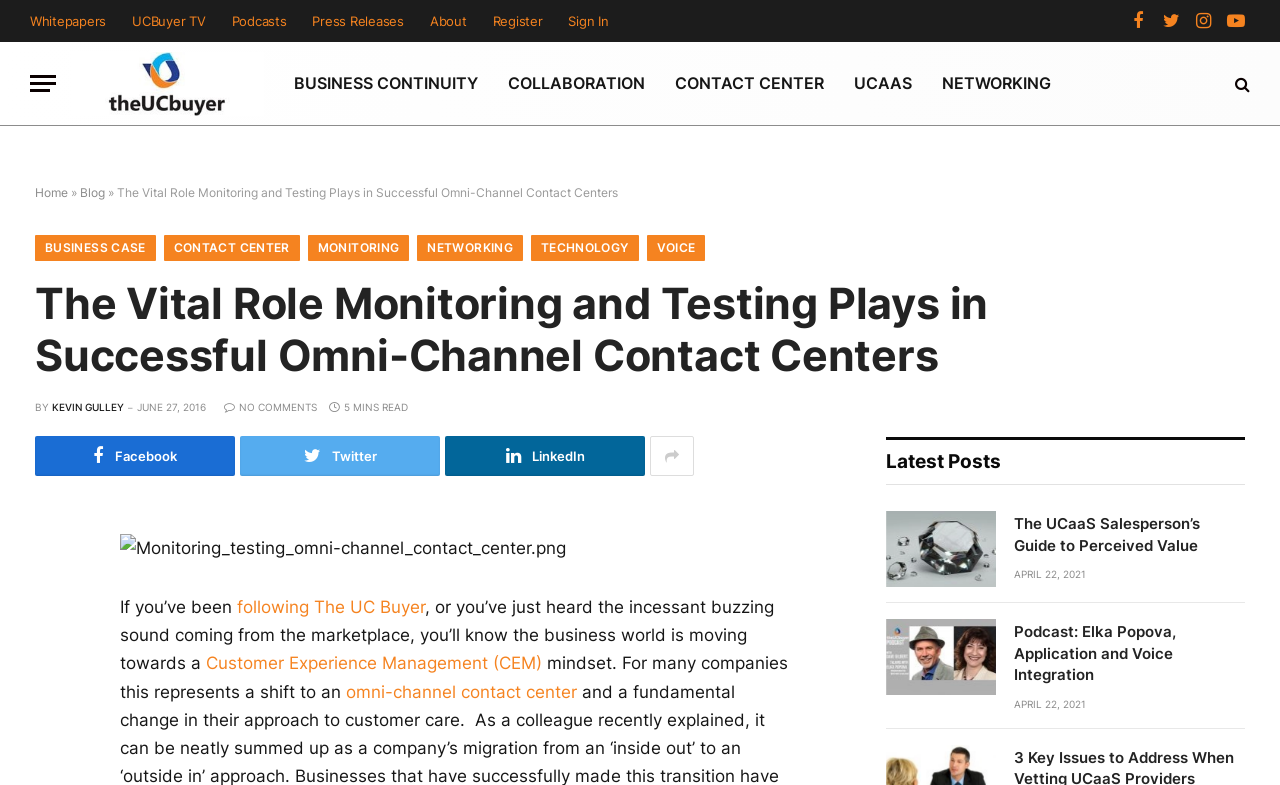Determine the heading of the webpage and extract its text content.

The Vital Role Monitoring and Testing Plays in Successful Omni-Channel Contact Centers